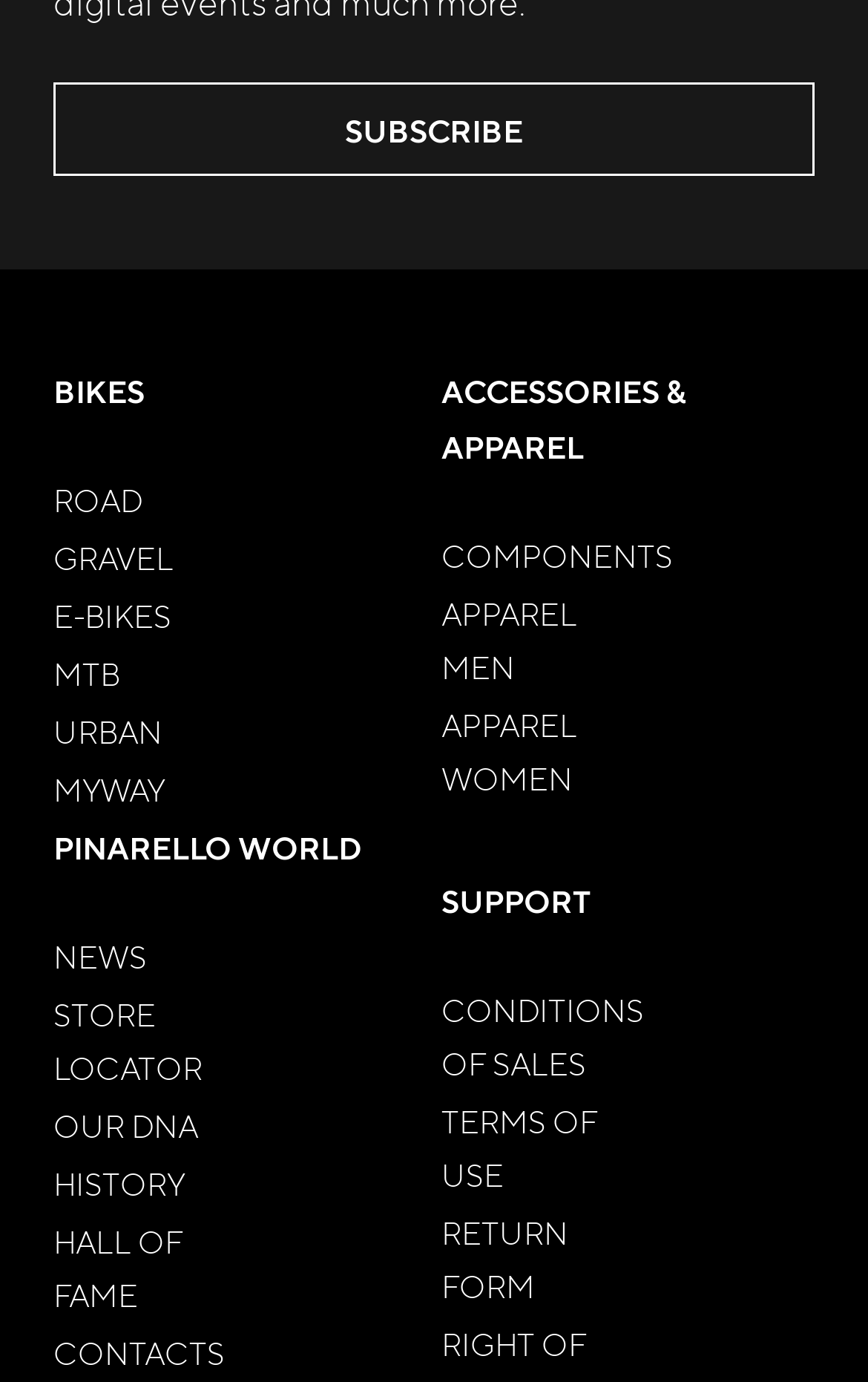Please specify the bounding box coordinates of the element that should be clicked to execute the given instruction: 'Explore the ROAD section'. Ensure the coordinates are four float numbers between 0 and 1, expressed as [left, top, right, bottom].

[0.062, 0.347, 0.164, 0.376]